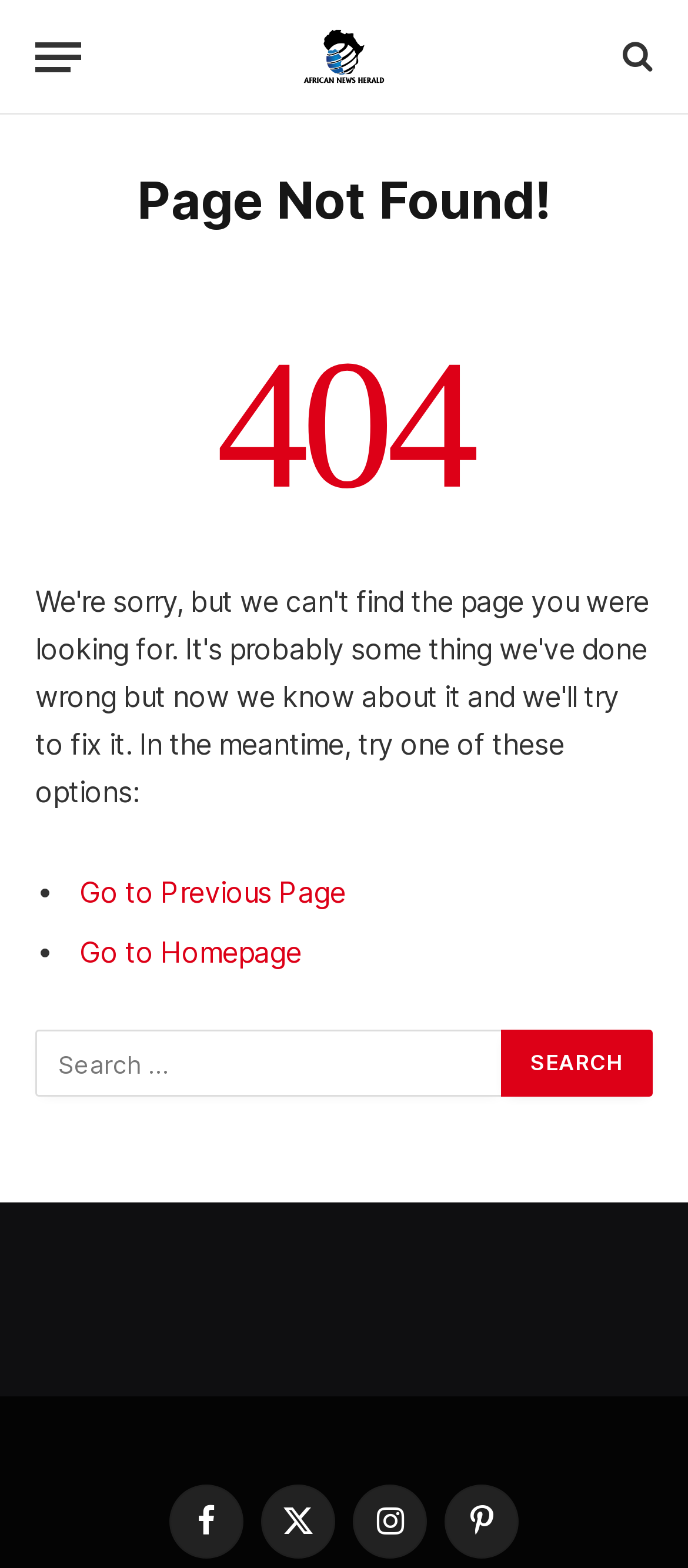How many social media links are available?
Please give a detailed and elaborate answer to the question based on the image.

There are four social media links available on the webpage, which are Facebook, Twitter, Instagram, and Pinterest, represented by their respective icons.